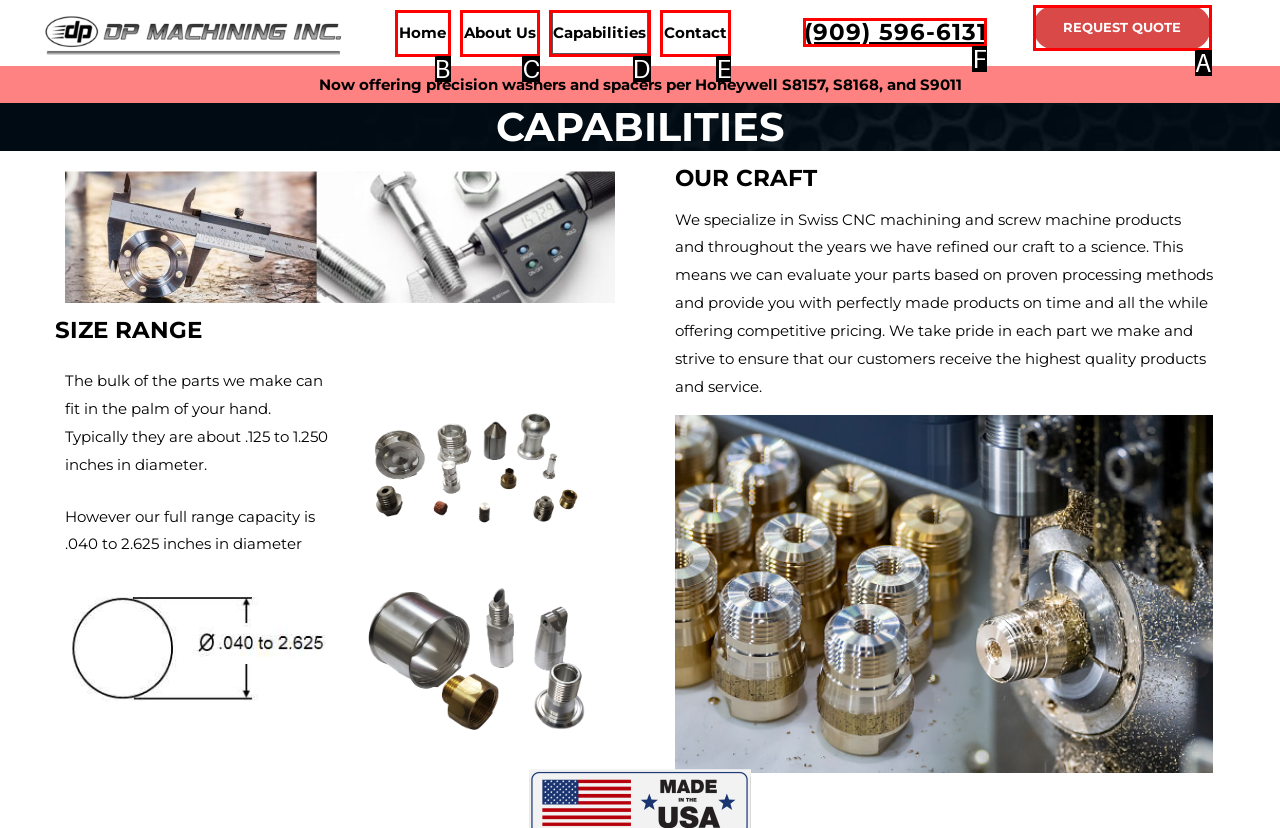Determine which option fits the element description: Contact
Answer with the option’s letter directly.

E